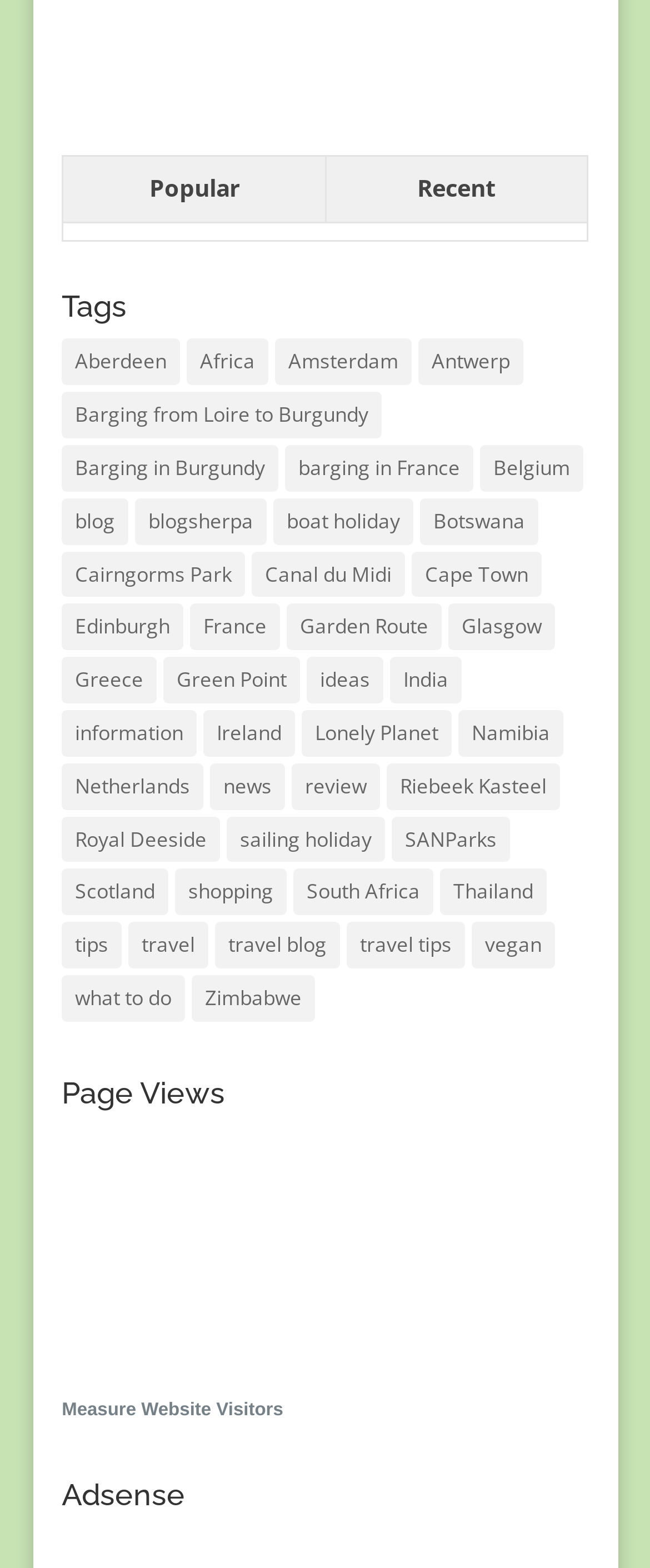Determine the bounding box coordinates for the element that should be clicked to follow this instruction: "View 'Tags'". The coordinates should be given as four float numbers between 0 and 1, in the format [left, top, right, bottom].

[0.095, 0.186, 0.905, 0.216]